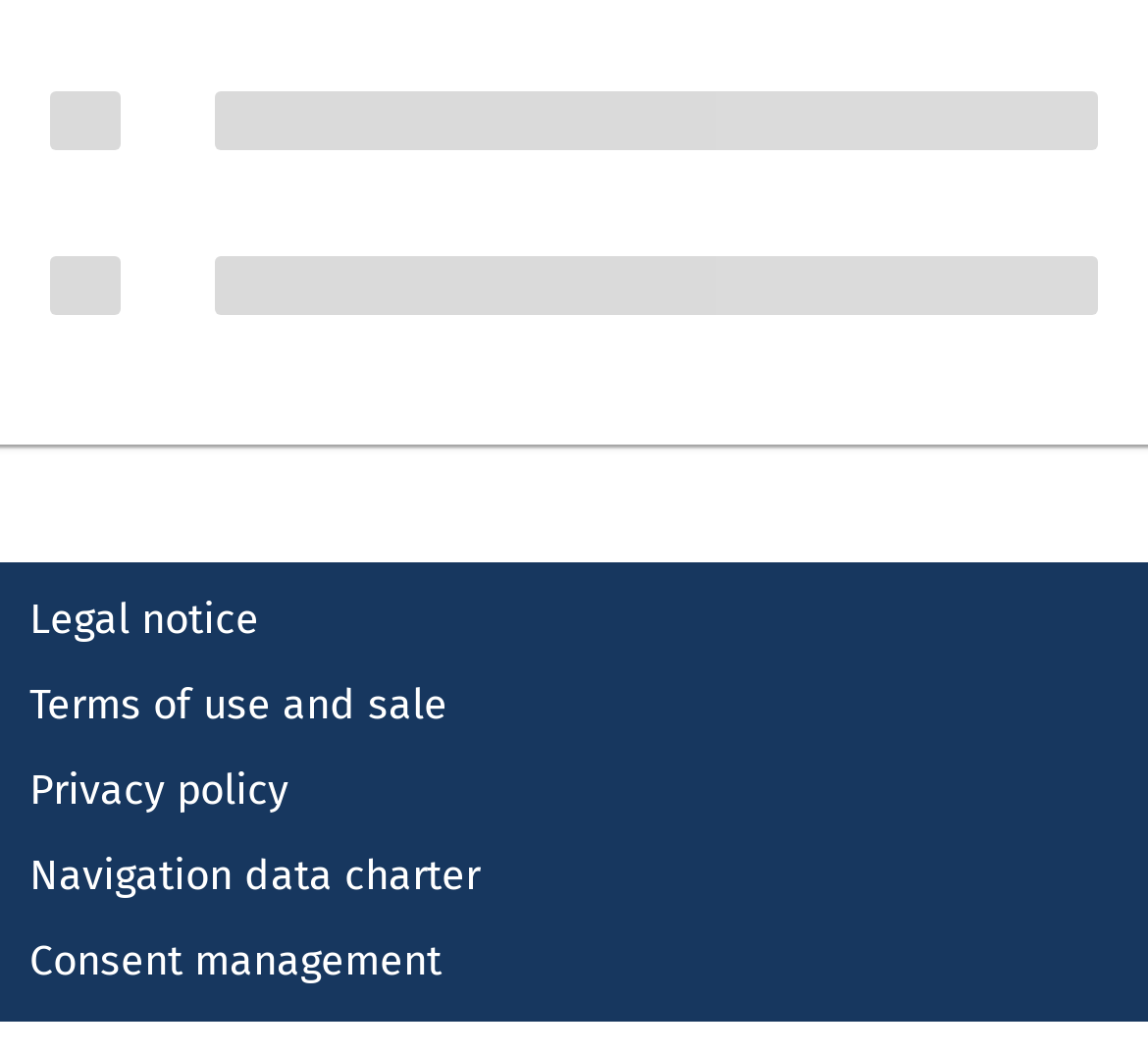Predict the bounding box of the UI element based on the description: "Terms of use and sale". The coordinates should be four float numbers between 0 and 1, formatted as [left, top, right, bottom].

[0.026, 0.645, 0.39, 0.693]